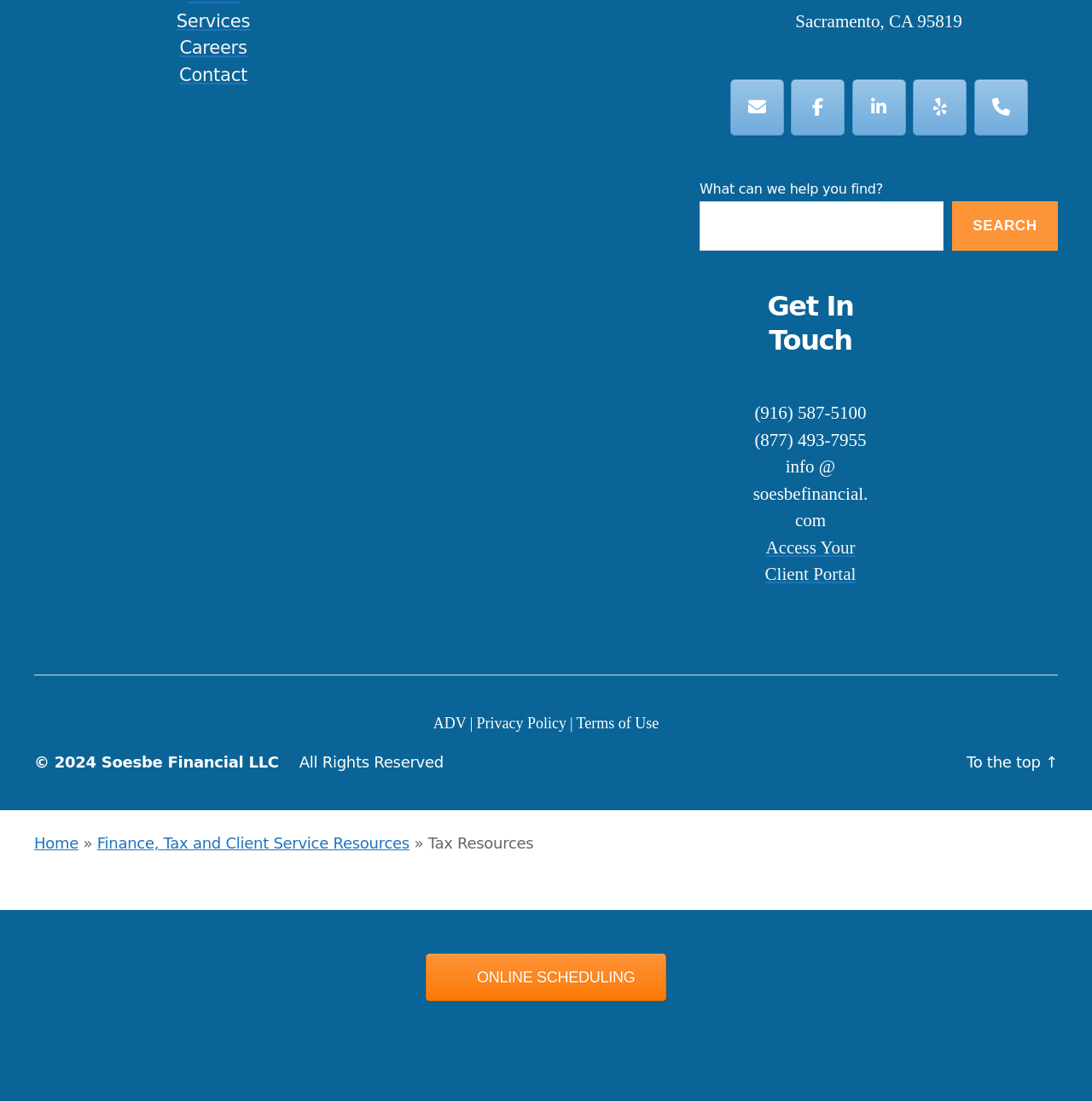Predict the bounding box coordinates of the area that should be clicked to accomplish the following instruction: "Search for something". The bounding box coordinates should consist of four float numbers between 0 and 1, i.e., [left, top, right, bottom].

[0.641, 0.164, 0.969, 0.228]